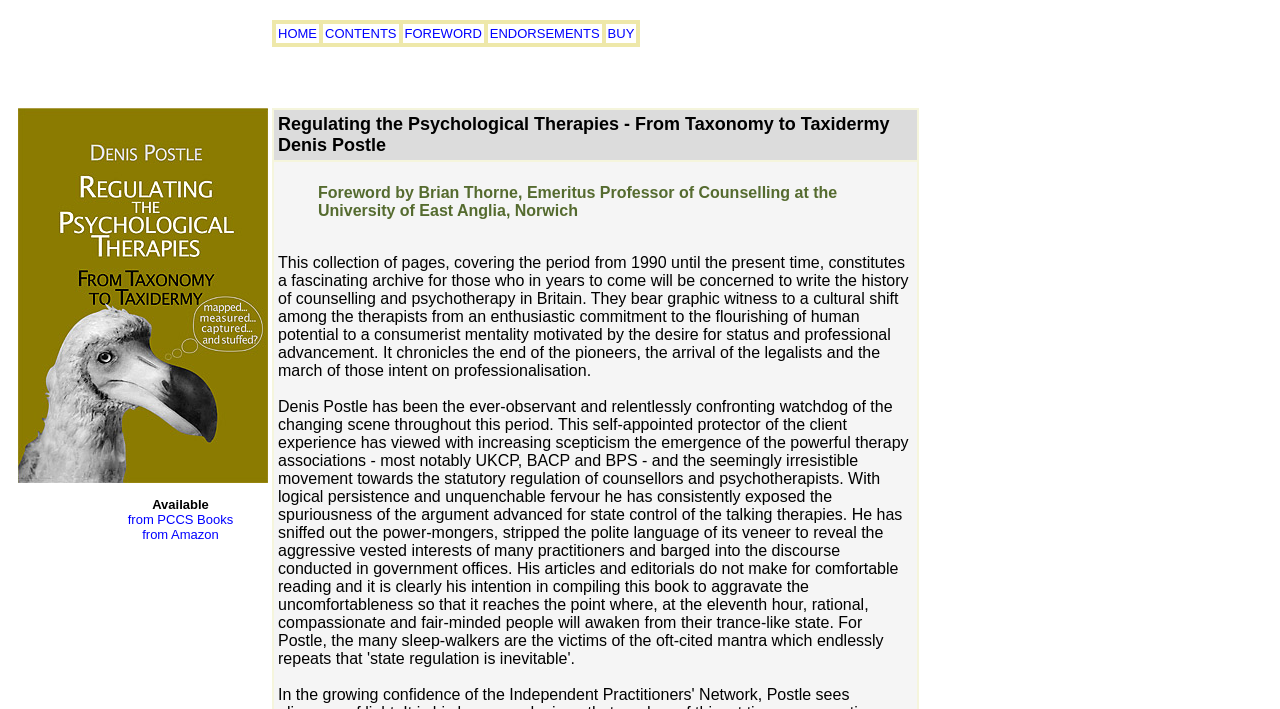Provide the bounding box coordinates for the UI element that is described by this text: "from PCCS Books". The coordinates should be in the form of four float numbers between 0 and 1: [left, top, right, bottom].

[0.1, 0.722, 0.182, 0.743]